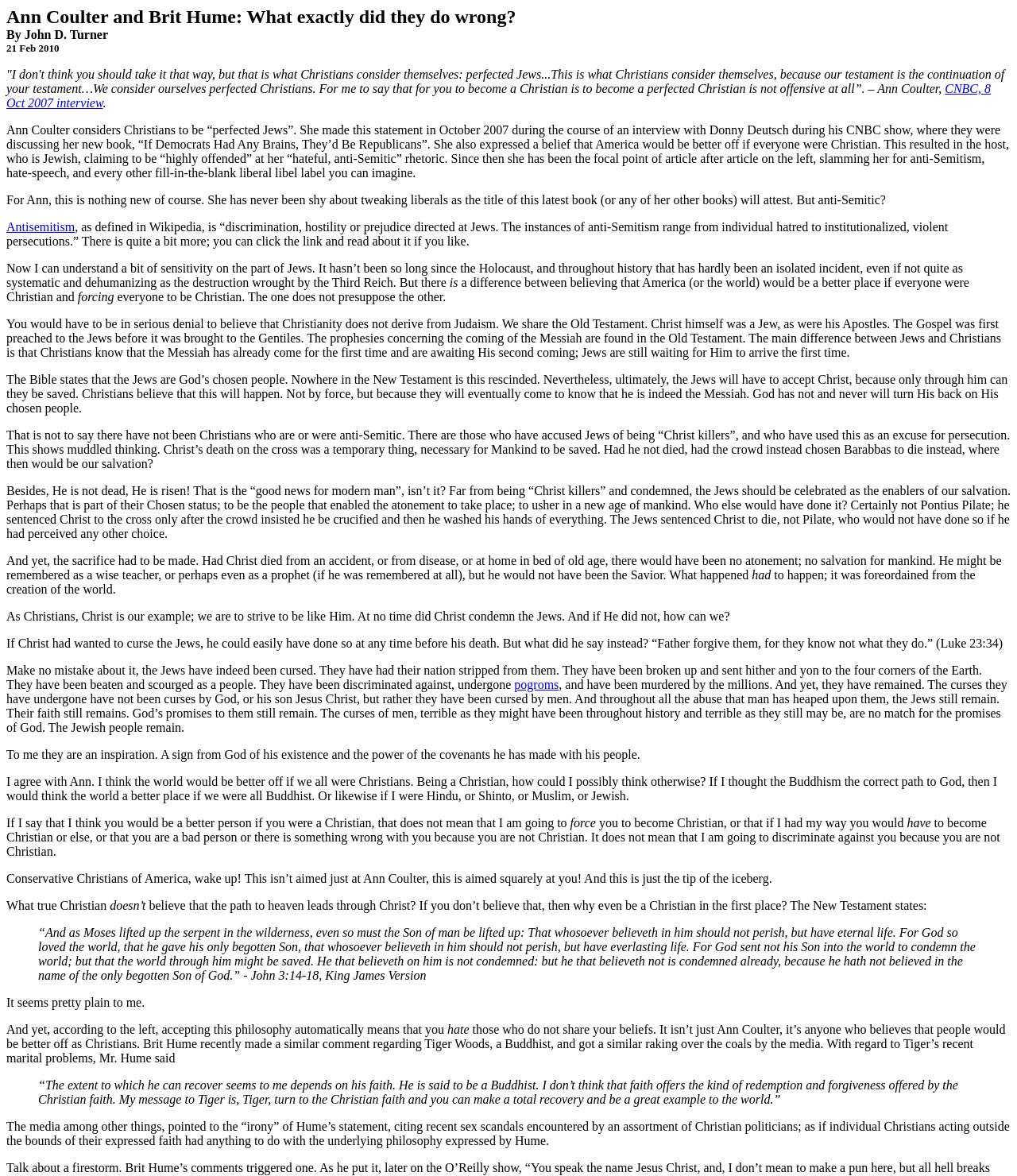What is the topic of the article?
Refer to the screenshot and respond with a concise word or phrase.

Ann Coulter and Christianity